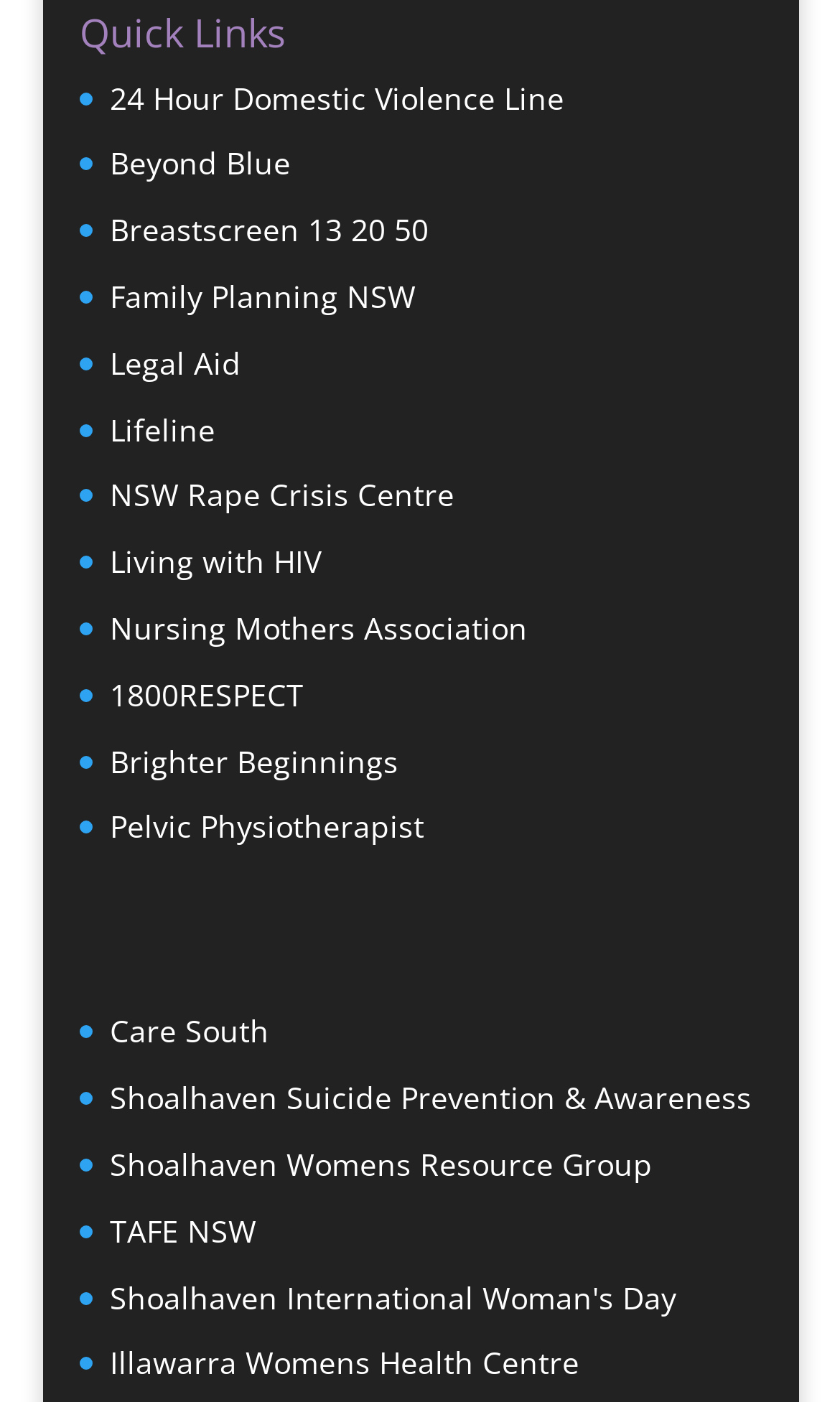How many quick links are there?
Could you answer the question with a detailed and thorough explanation?

There are 15 quick links because there are 15 links listed under the 'Quick Links' heading, starting from '24 Hour Domestic Violence Line' and ending at 'Illawarra Womens Health Centre'.